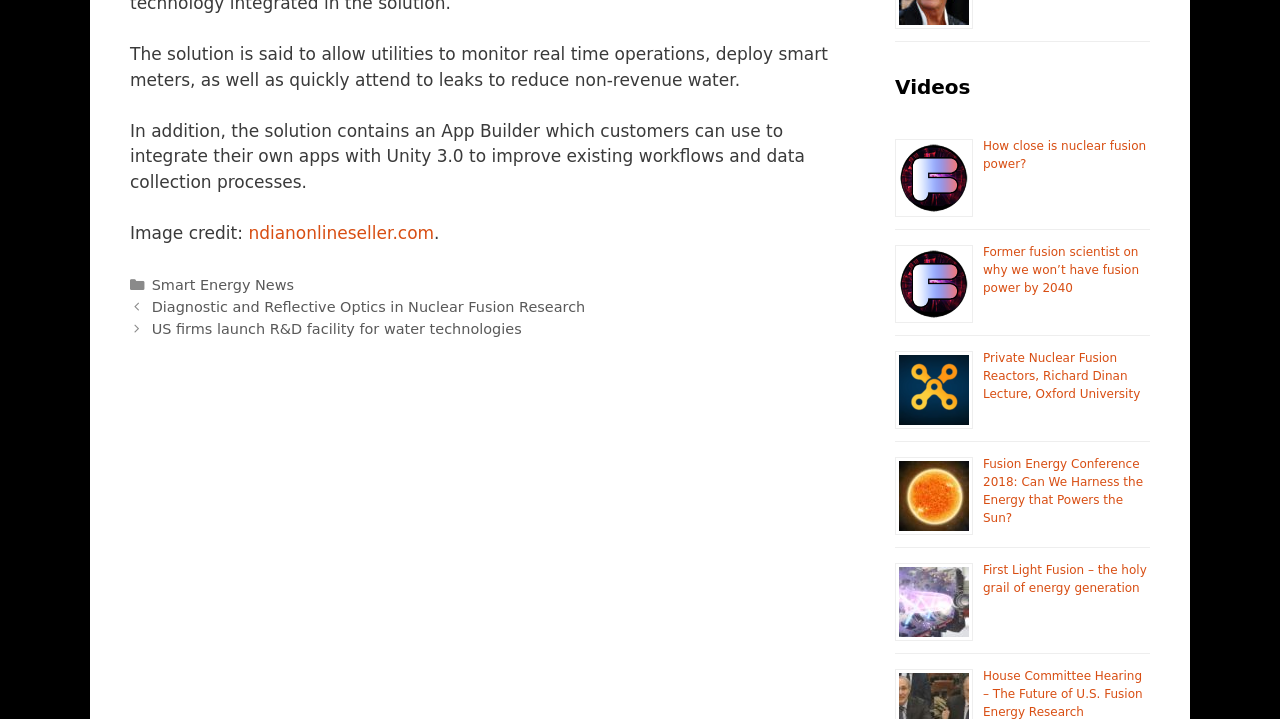Please identify the bounding box coordinates of where to click in order to follow the instruction: "Check my account".

None